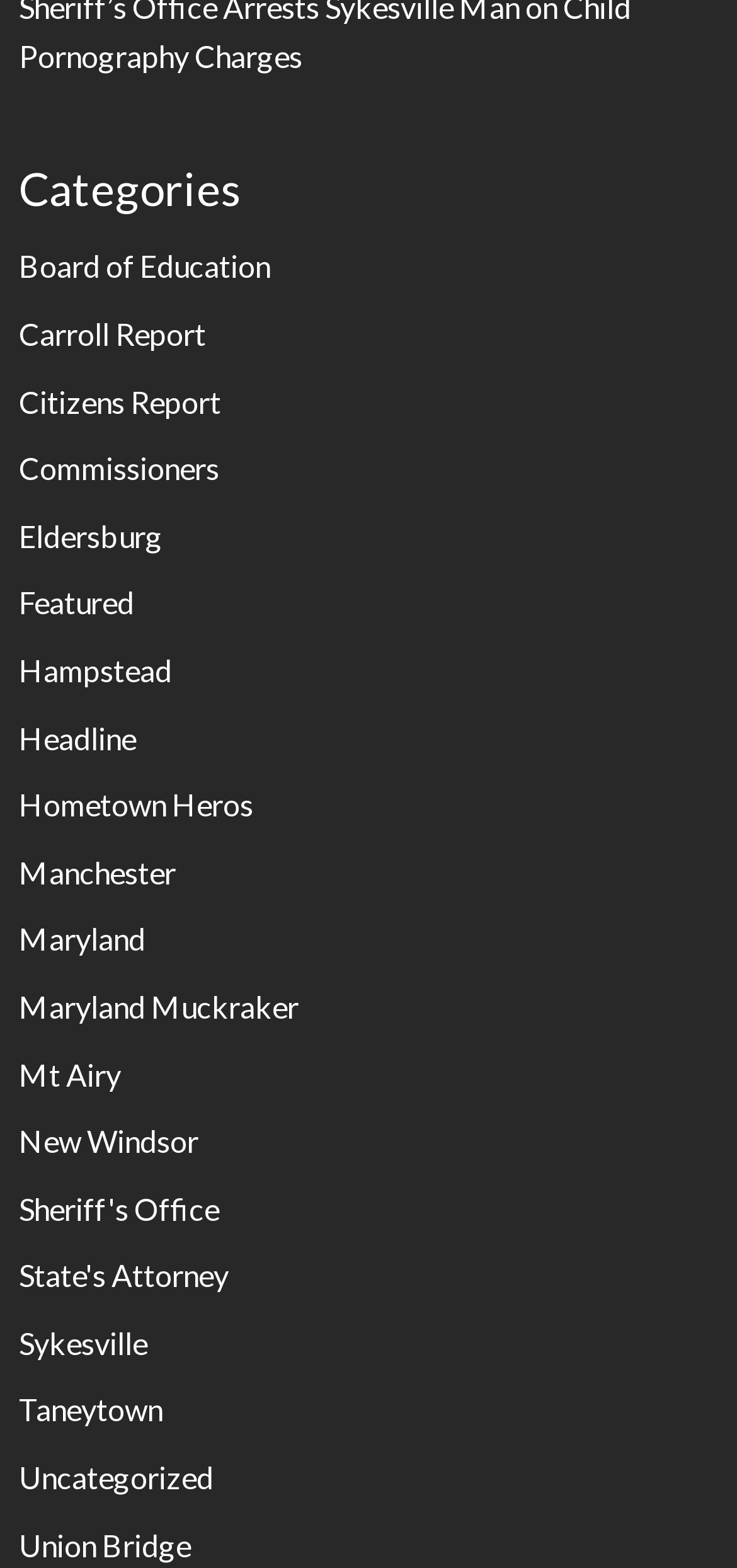Find the bounding box coordinates of the element you need to click on to perform this action: 'Explore Featured'. The coordinates should be represented by four float values between 0 and 1, in the format [left, top, right, bottom].

[0.026, 0.373, 0.182, 0.396]